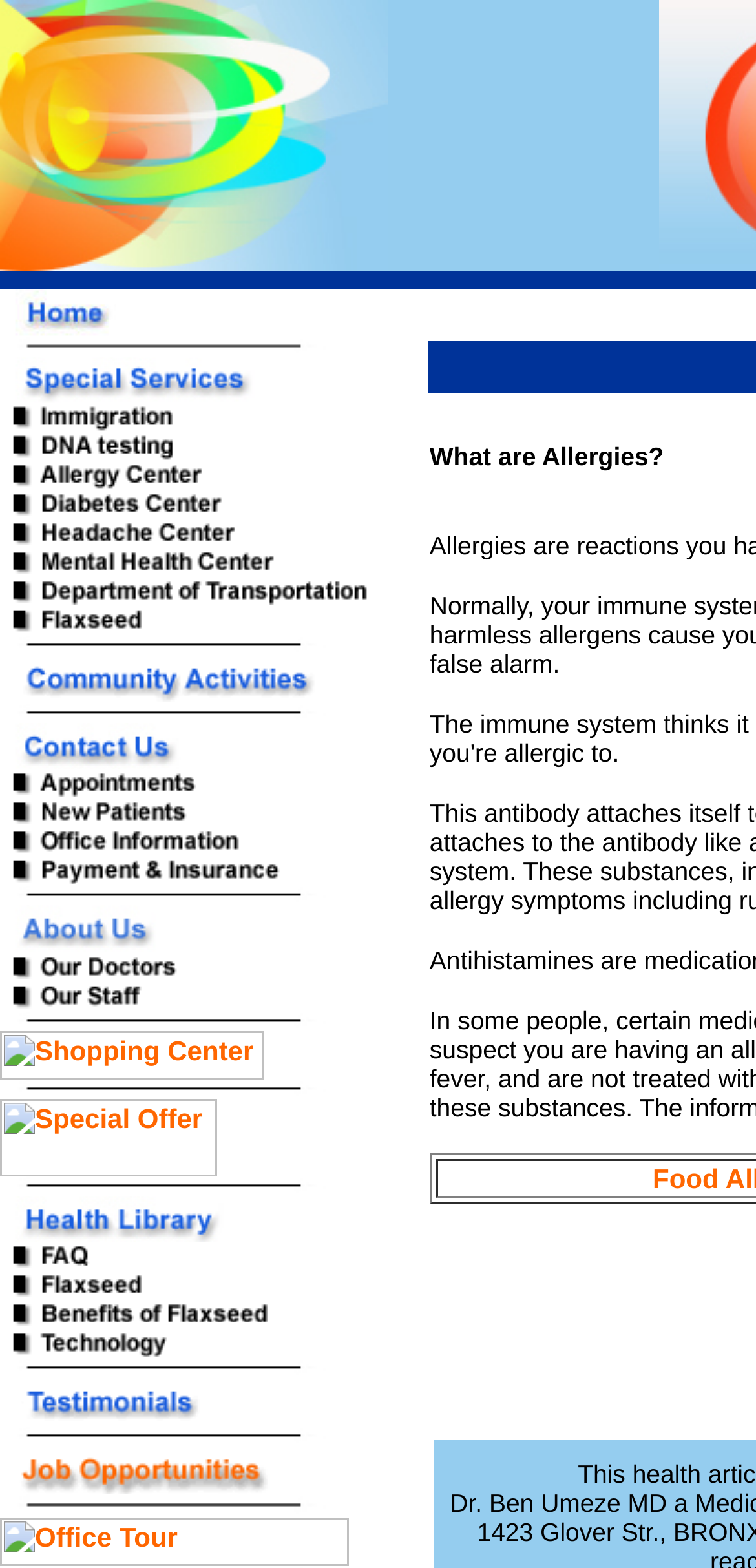How many images are on the webpage?
Using the visual information from the image, give a one-word or short-phrase answer.

24